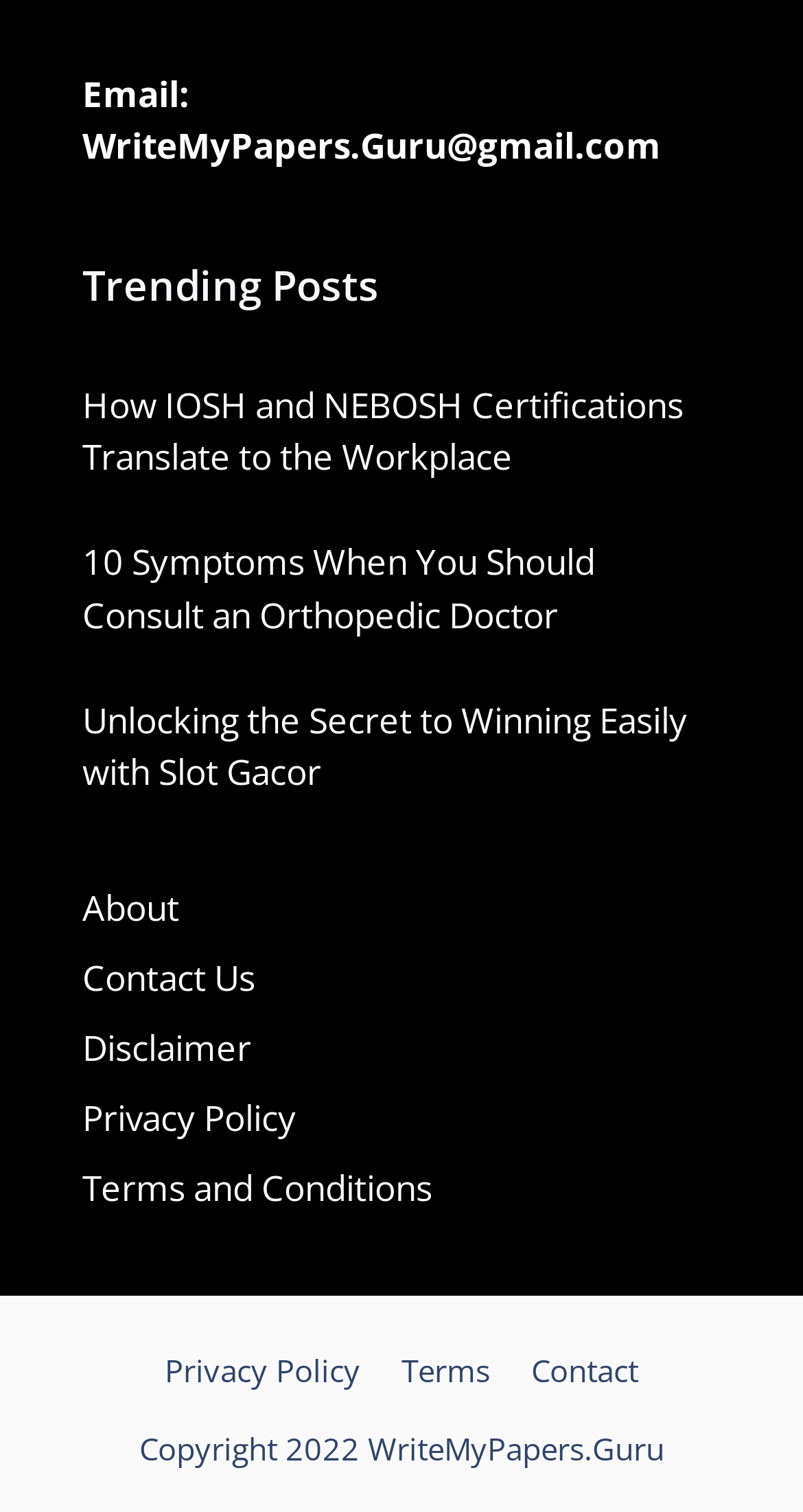What is the category of the posts listed?
Could you please answer the question thoroughly and with as much detail as possible?

The category of the posts is determined by the heading element 'Trending Posts', which is located above the list of links. This heading indicates that the links below are trending posts.